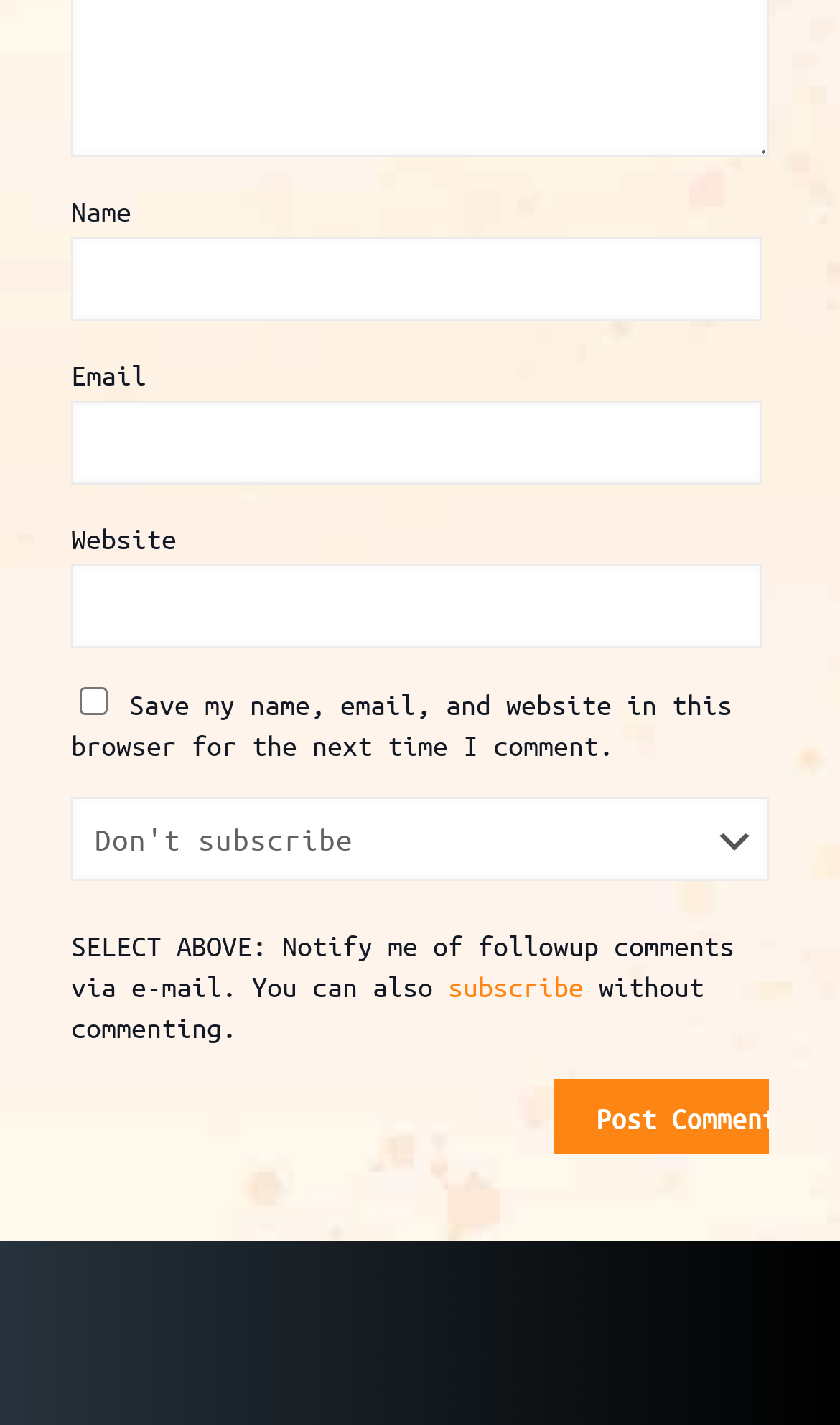Pinpoint the bounding box coordinates of the clickable area necessary to execute the following instruction: "Click the post comment button". The coordinates should be given as four float numbers between 0 and 1, namely [left, top, right, bottom].

[0.659, 0.758, 0.915, 0.811]